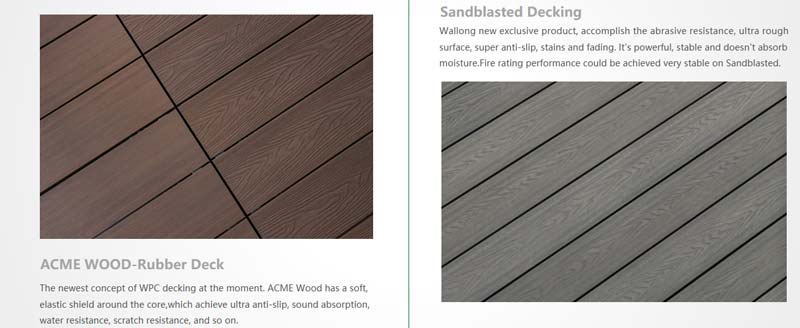What is the common feature of both decking options?
Using the visual information, respond with a single word or phrase.

Durability